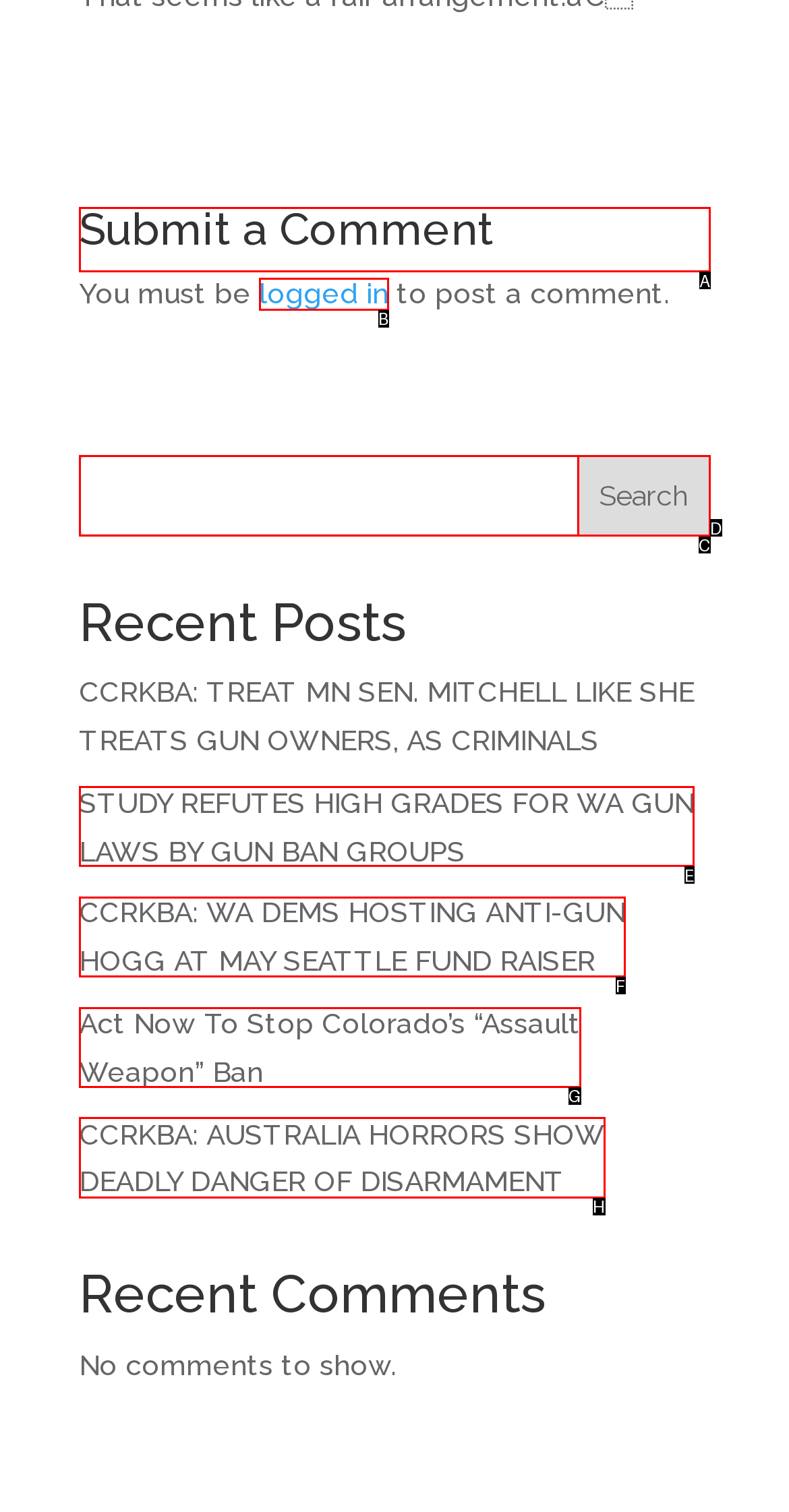Identify the HTML element I need to click to complete this task: Submit a comment Provide the option's letter from the available choices.

A